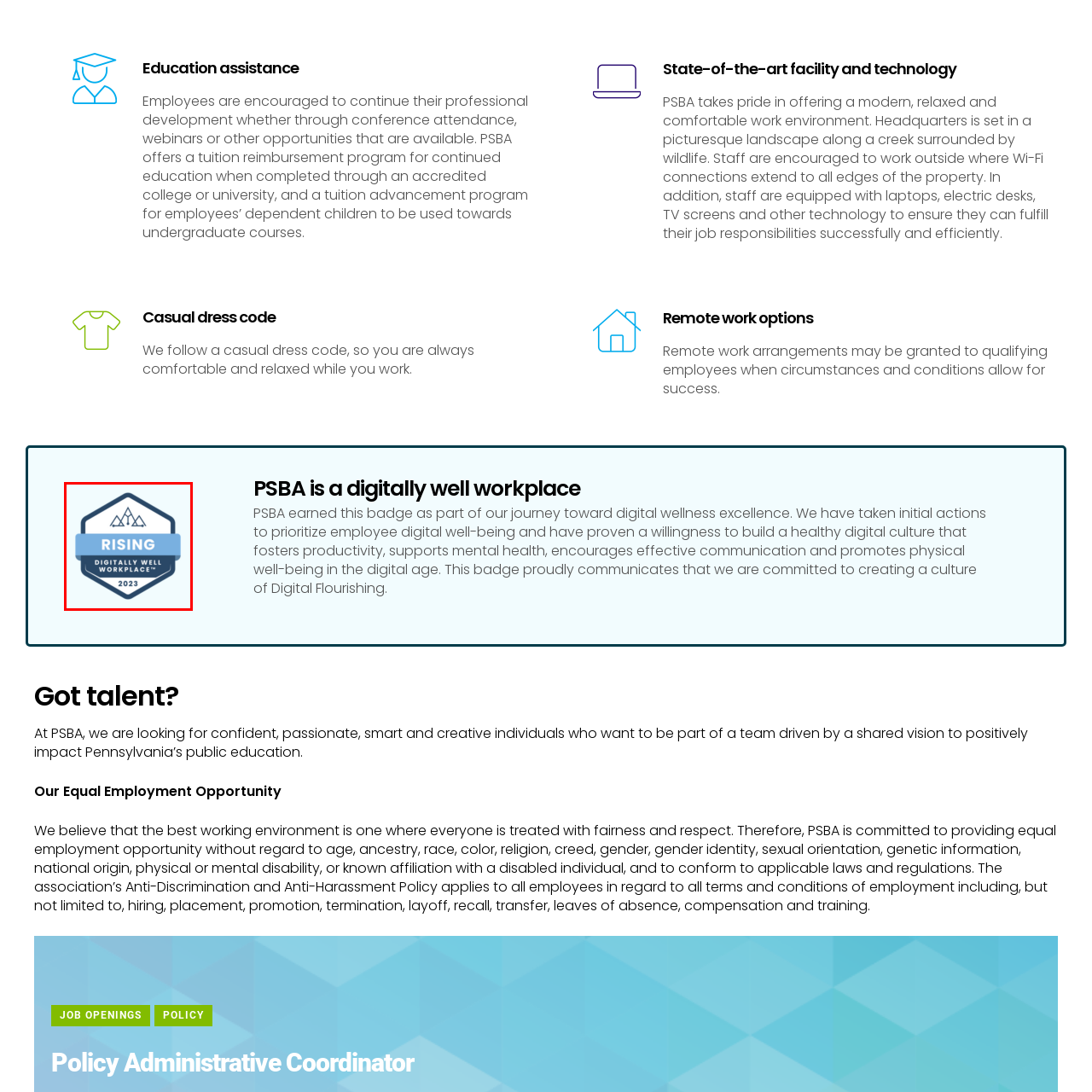What is the purpose of the badge?
Examine the image highlighted by the red bounding box and provide a thorough and detailed answer based on your observations.

The caption explains that the badge symbolizes PSBA's commitment to prioritizing employee digital well-being and fostering a healthy digital culture, reflecting their recognition of ongoing efforts to enhance productivity, support mental health, and promote effective communication within the workplace.